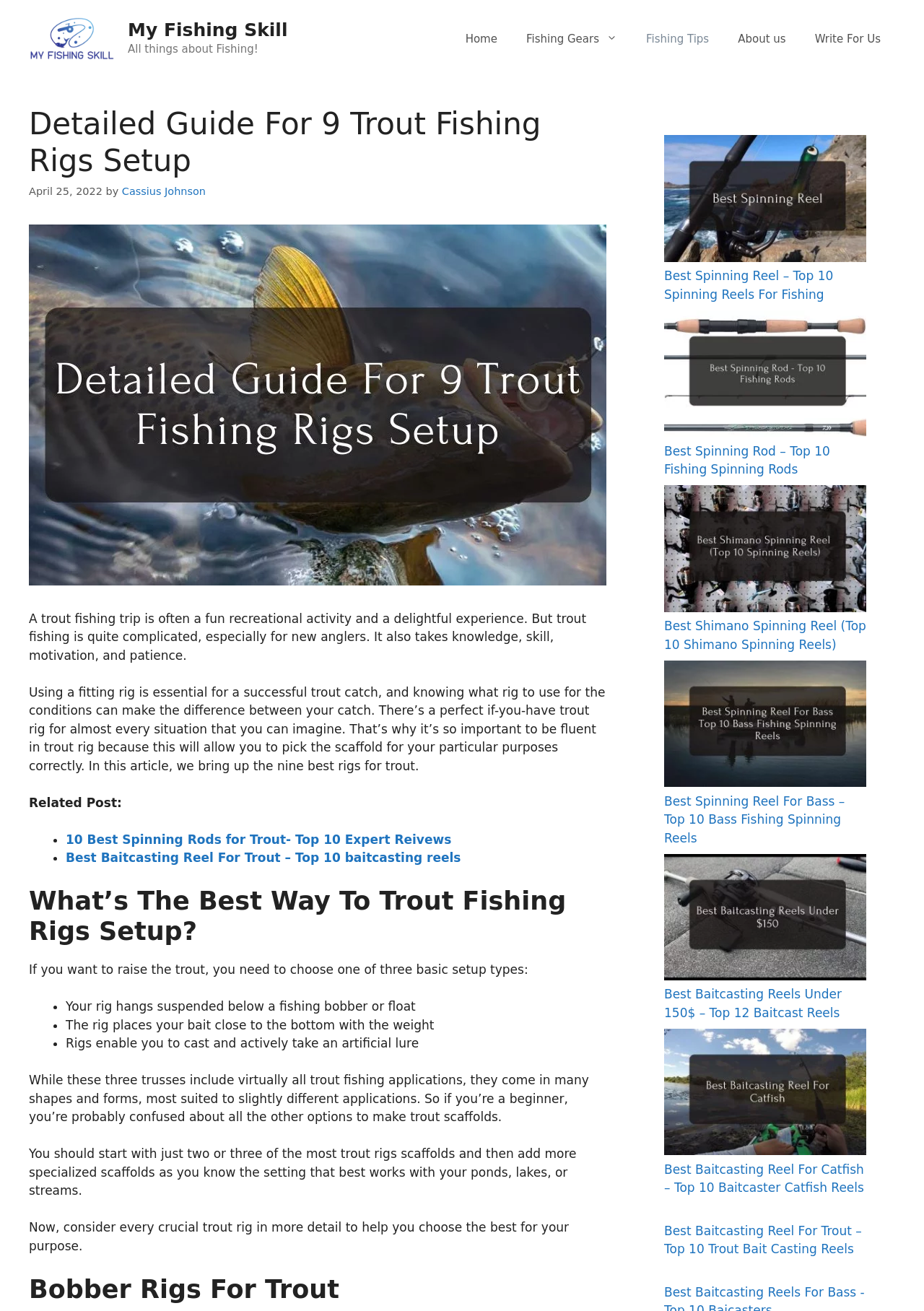From the screenshot, find the bounding box of the UI element matching this description: "I'd Like to Donate". Supply the bounding box coordinates in the form [left, top, right, bottom], each a float between 0 and 1.

None